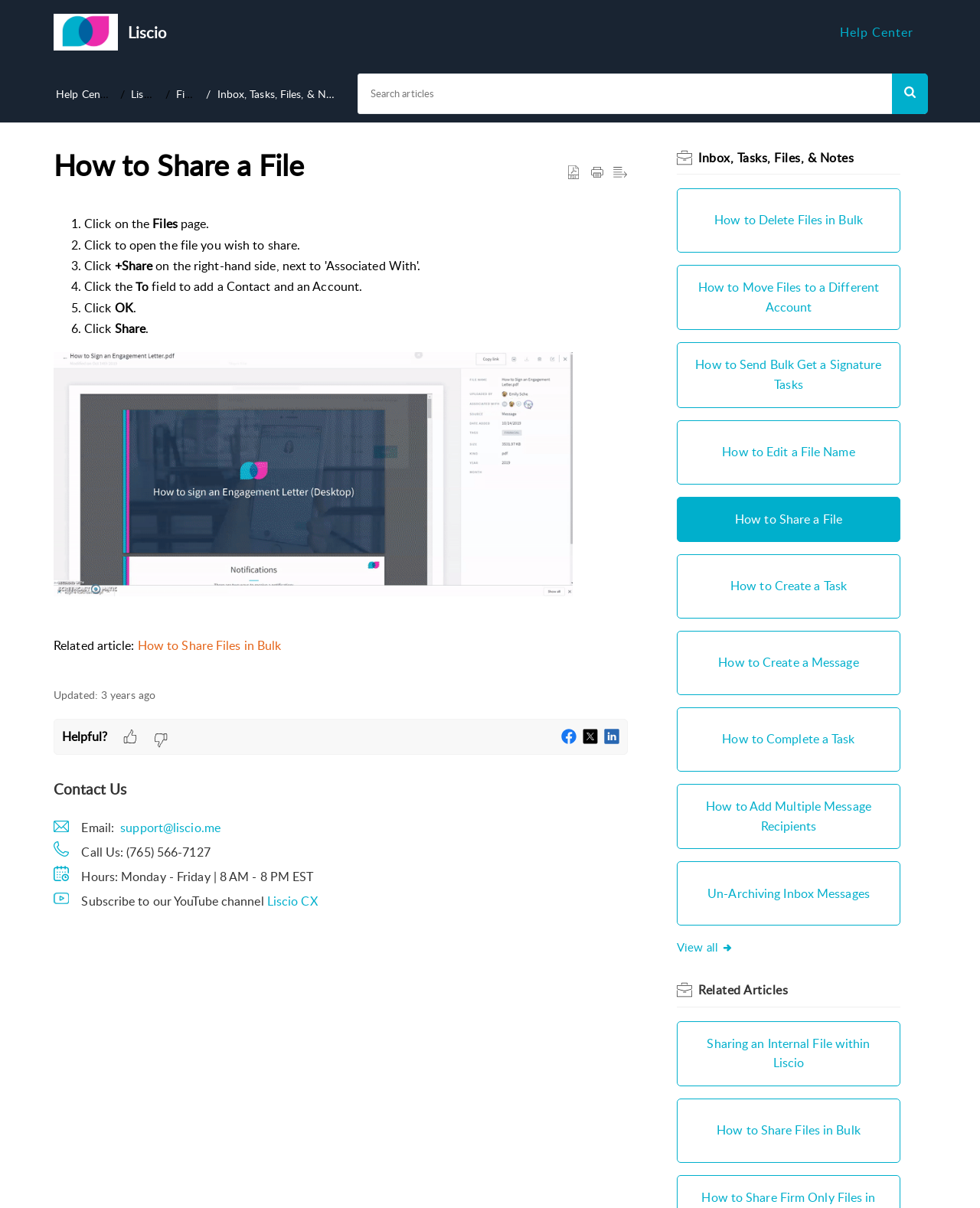What is the purpose of the 'Share' button?
Please provide a detailed and comprehensive answer to the question.

The 'Share' button is used to share a file with others. This is evident from the step-by-step instructions provided on the webpage, which guide the user on how to share a file.